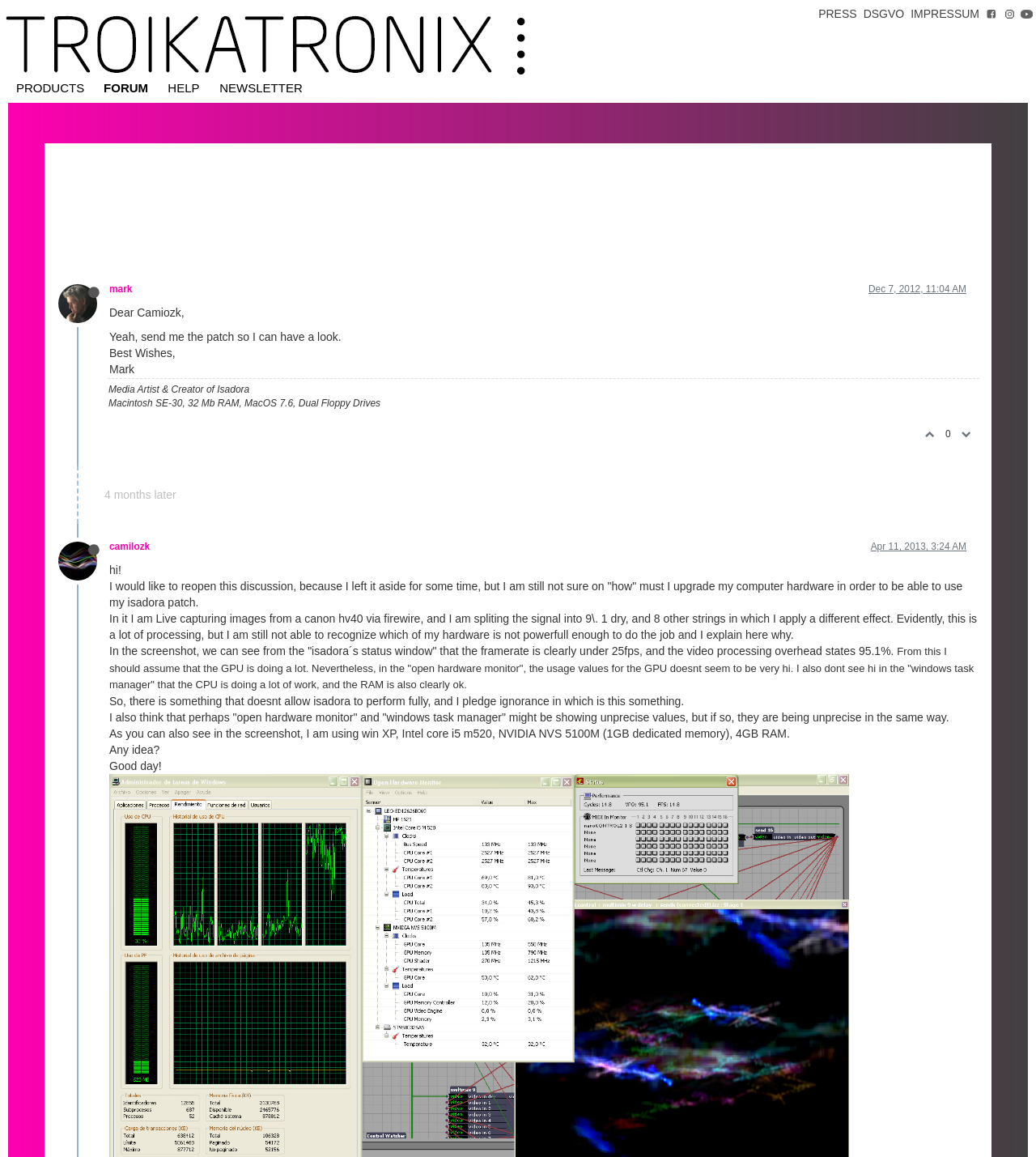Provide an in-depth caption for the contents of the webpage.

This webpage is a forum discussion thread on the TroikaTronix Forum, specifically focused on the topic of "Performance". At the top of the page, there are links to "Register" and "Login" on the right side, and a search bar with a magnifying glass icon on the left side. Below the search bar, there are several icons representing different categories, including "Troubleshooting and Bug Reports" and "Posters".

The main content of the page is a discussion thread between several users, including camilozk, mark, and MatthewH. Each user's post is marked with their username, a timestamp, and an icon indicating their online status. The posts are arranged in a chronological order, with the most recent post at the bottom.

The discussion thread starts with a message from camilozk, thanking someone for information about virtual cores and maxed cores. Mark responds, explaining the role of the GPU in the rendering process and mentioning that support for FreeFrameGL is coming in a future release of Isadora. Camilozk asks a follow-up question about the importance of the GPU, and mark provides a detailed response.

The thread continues with camilozk asking about the possibility of a Core Video upgrade for Windows, and MatthewH responding. Throughout the thread, there are links to the users' profiles, timestamps, and icons indicating their online status.

On the right side of the page, there are links to "Log in to reply" and a button with a paper plane icon. At the bottom of the page, there are links to "Isadora Add-ons" and "My Add-ons", as well as a list of icons representing different categories.